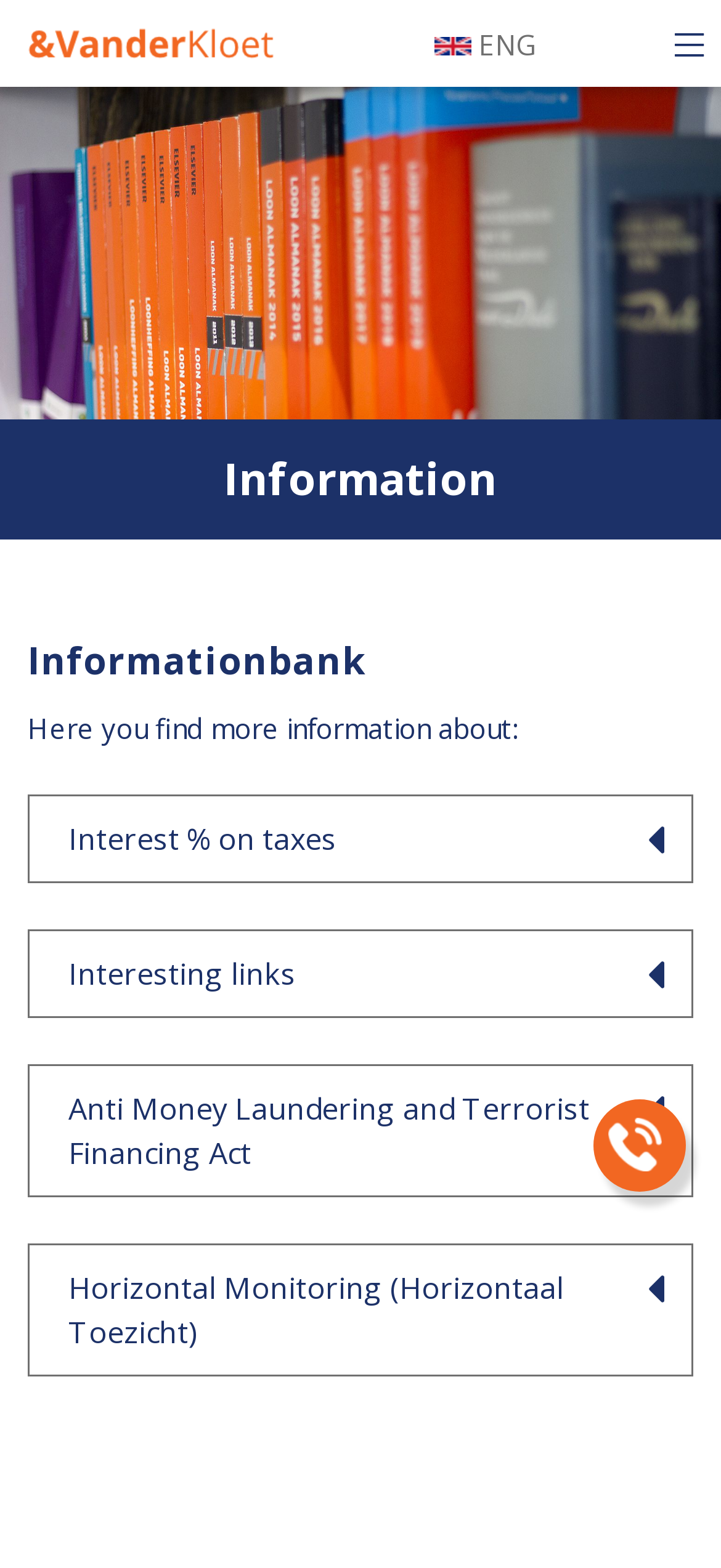Please identify the bounding box coordinates of the element on the webpage that should be clicked to follow this instruction: "Click on the 'ENG' language link". The bounding box coordinates should be given as four float numbers between 0 and 1, formatted as [left, top, right, bottom].

[0.603, 0.016, 0.744, 0.04]